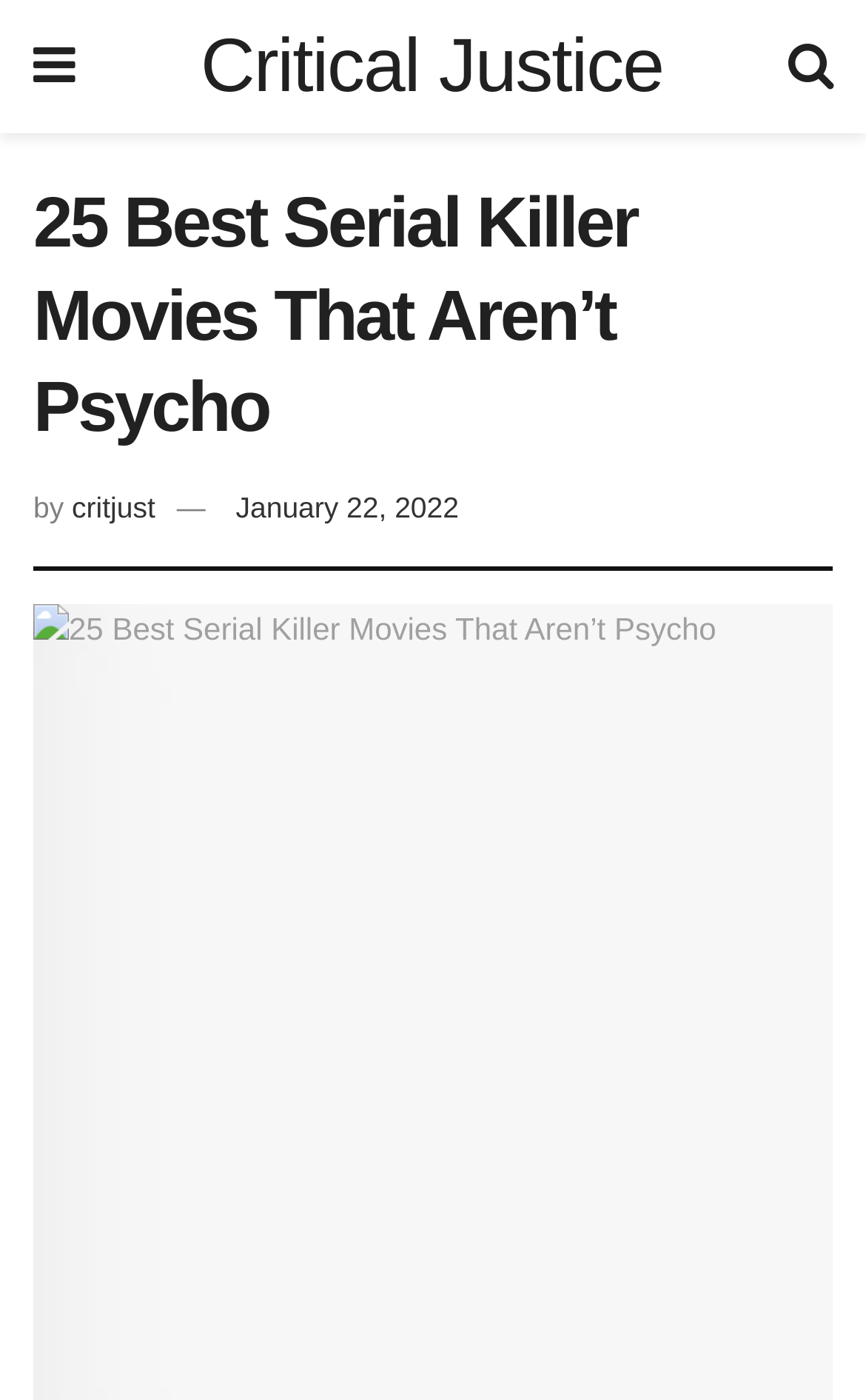Offer a detailed account of what is visible on the webpage.

The webpage is about a list of the best serial killer movies, excluding Psycho. At the top left, there is a Facebook icon, and at the top right, there is a Twitter icon. Below these icons, the title "25 Best Serial Killer Movies That Aren’t Psycho" is prominently displayed. 

Under the title, the author's name "critjust" is mentioned, followed by the publication date "January 22, 2022". The webpage is from the website "Critical Justice", which is linked at the top center of the page.